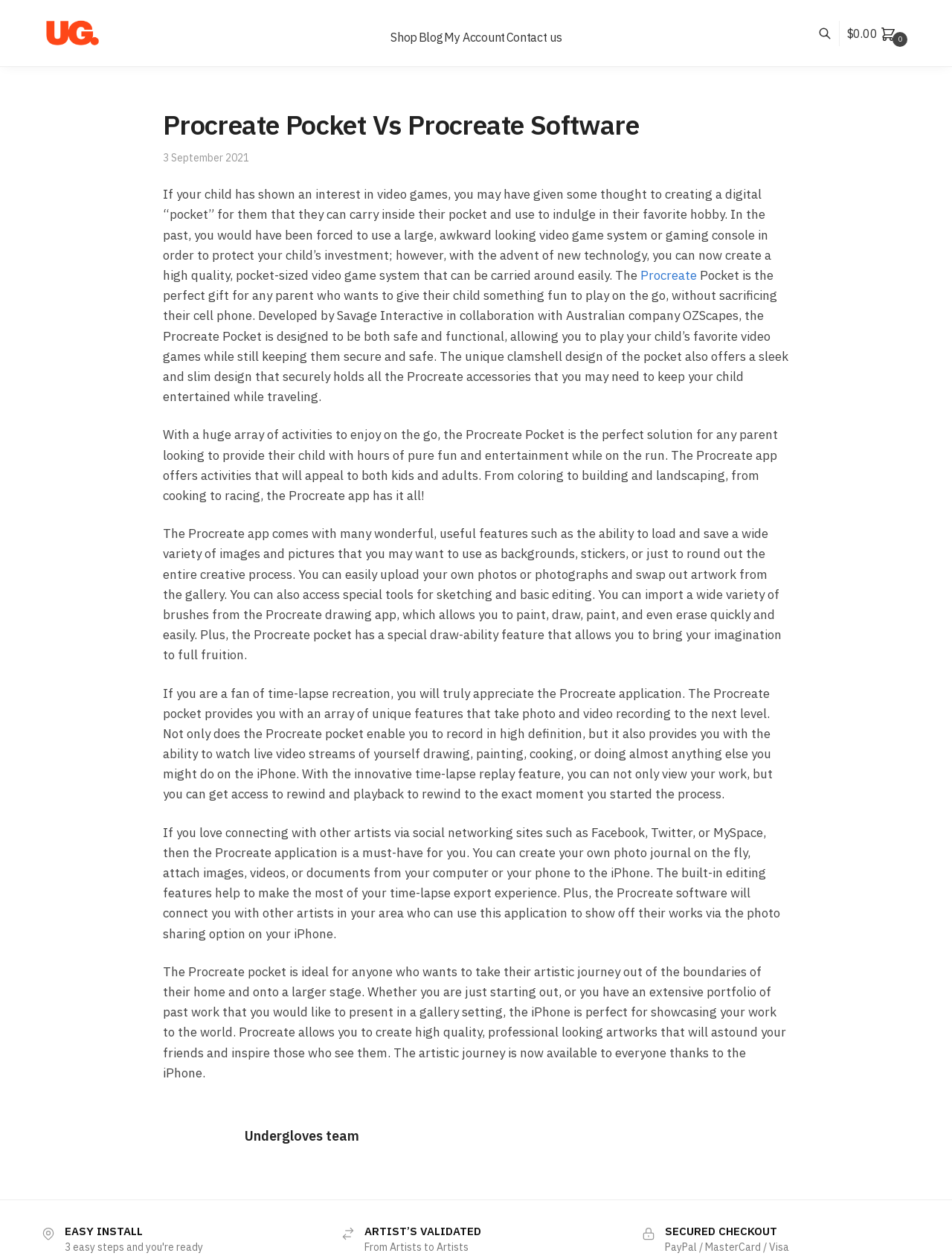Locate the coordinates of the bounding box for the clickable region that fulfills this instruction: "Click on the UnderGloves link".

[0.043, 0.015, 0.107, 0.038]